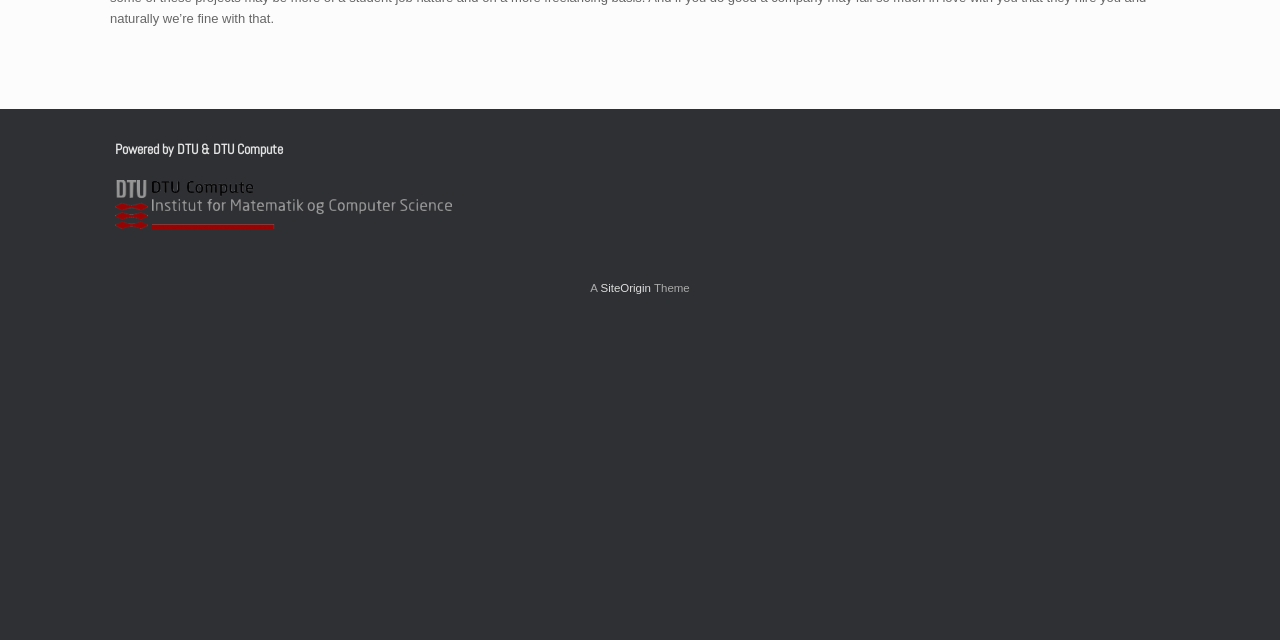Extract the bounding box coordinates for the HTML element that matches this description: "alt="DTU 3"". The coordinates should be four float numbers between 0 and 1, i.e., [left, top, right, bottom].

[0.09, 0.371, 0.116, 0.394]